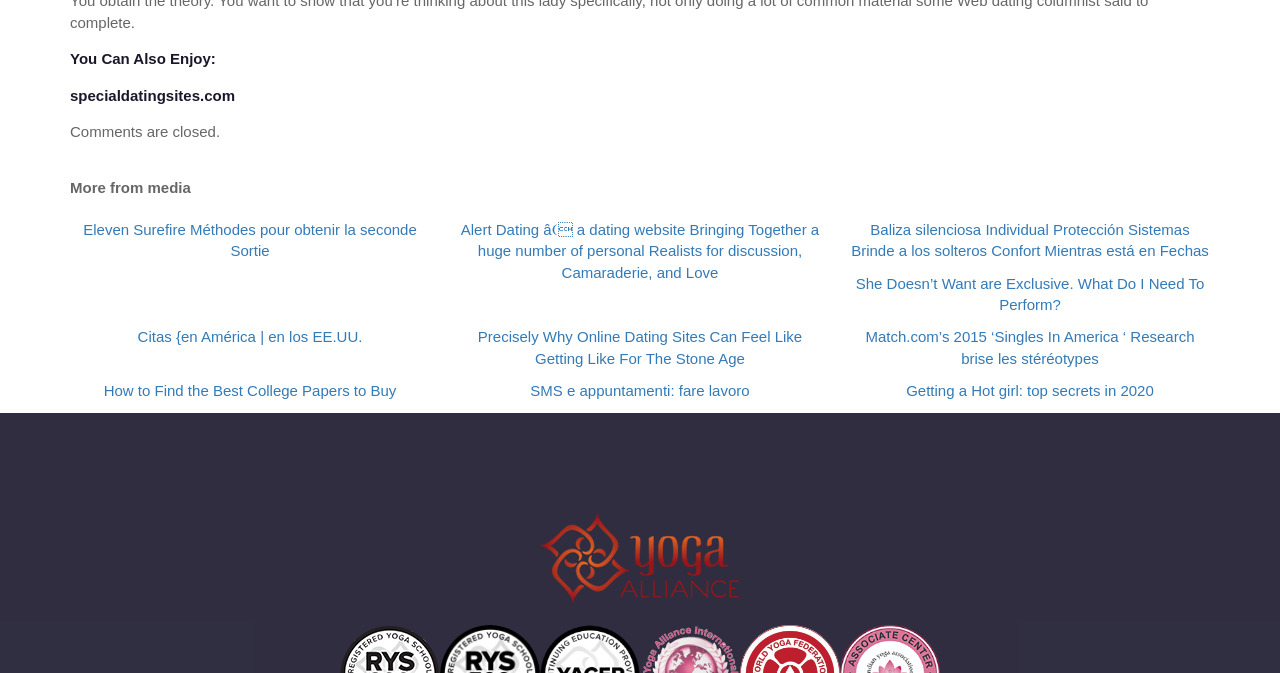What is the purpose of the website?
Look at the image and respond to the question as thoroughly as possible.

The website appears to provide various resources and articles related to dating, such as tips, websites, and research, indicating that its purpose is to serve as a hub for people seeking dating information and services.